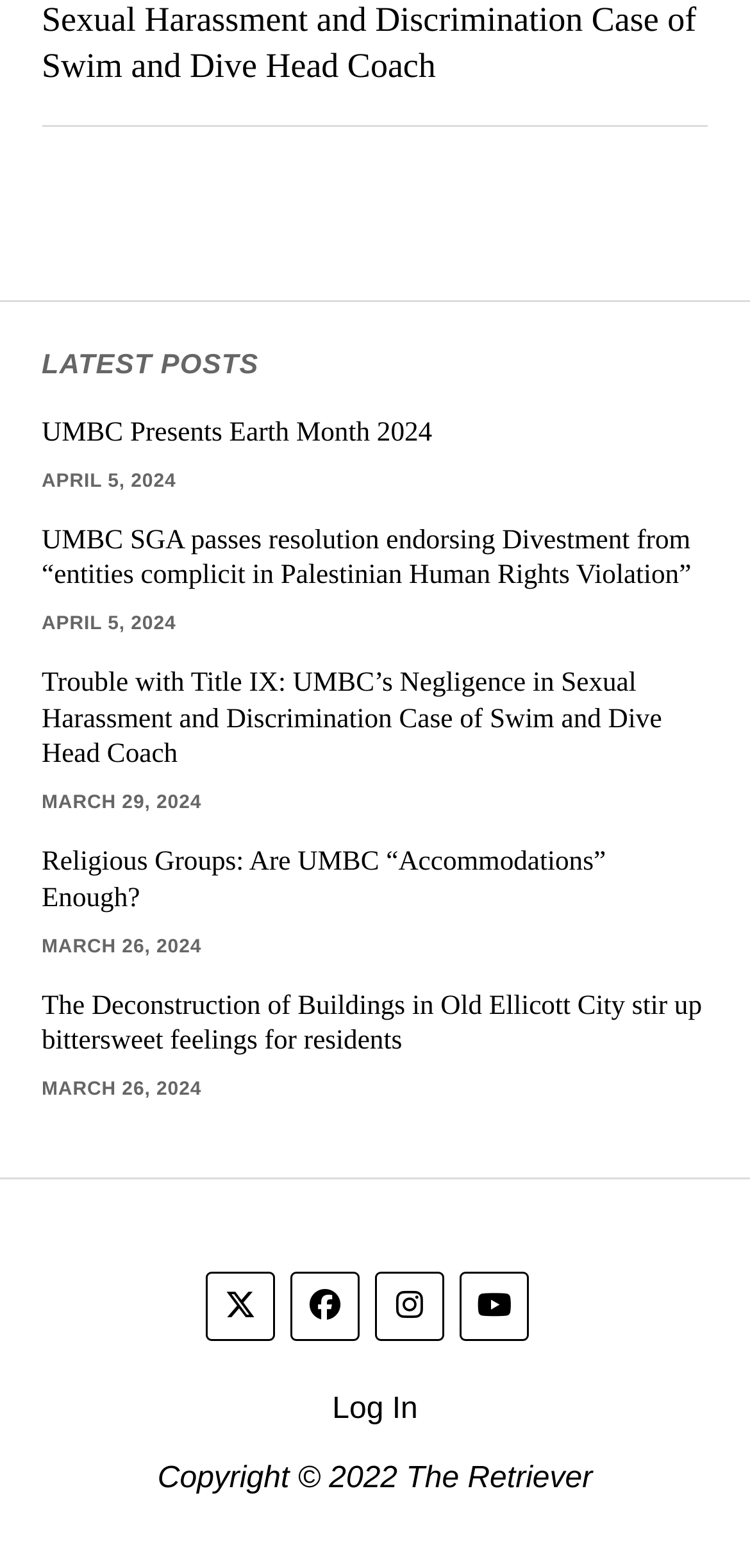Please provide the bounding box coordinates for the element that needs to be clicked to perform the following instruction: "Watch videos on YouTube". The coordinates should be given as four float numbers between 0 and 1, i.e., [left, top, right, bottom].

[0.636, 0.822, 0.682, 0.841]